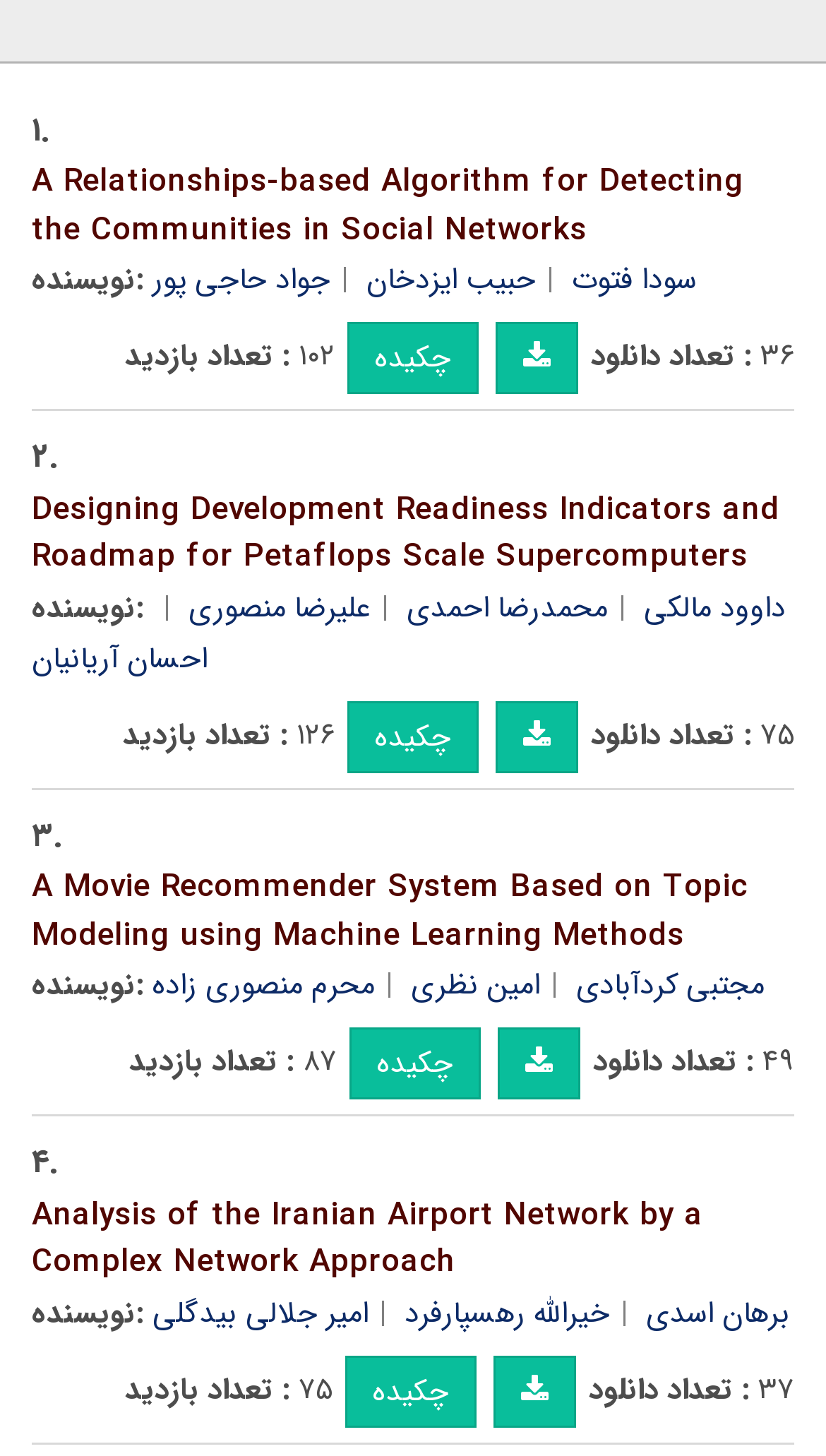Respond to the following question with a brief word or phrase:
What is the total number of views for all articles?

390